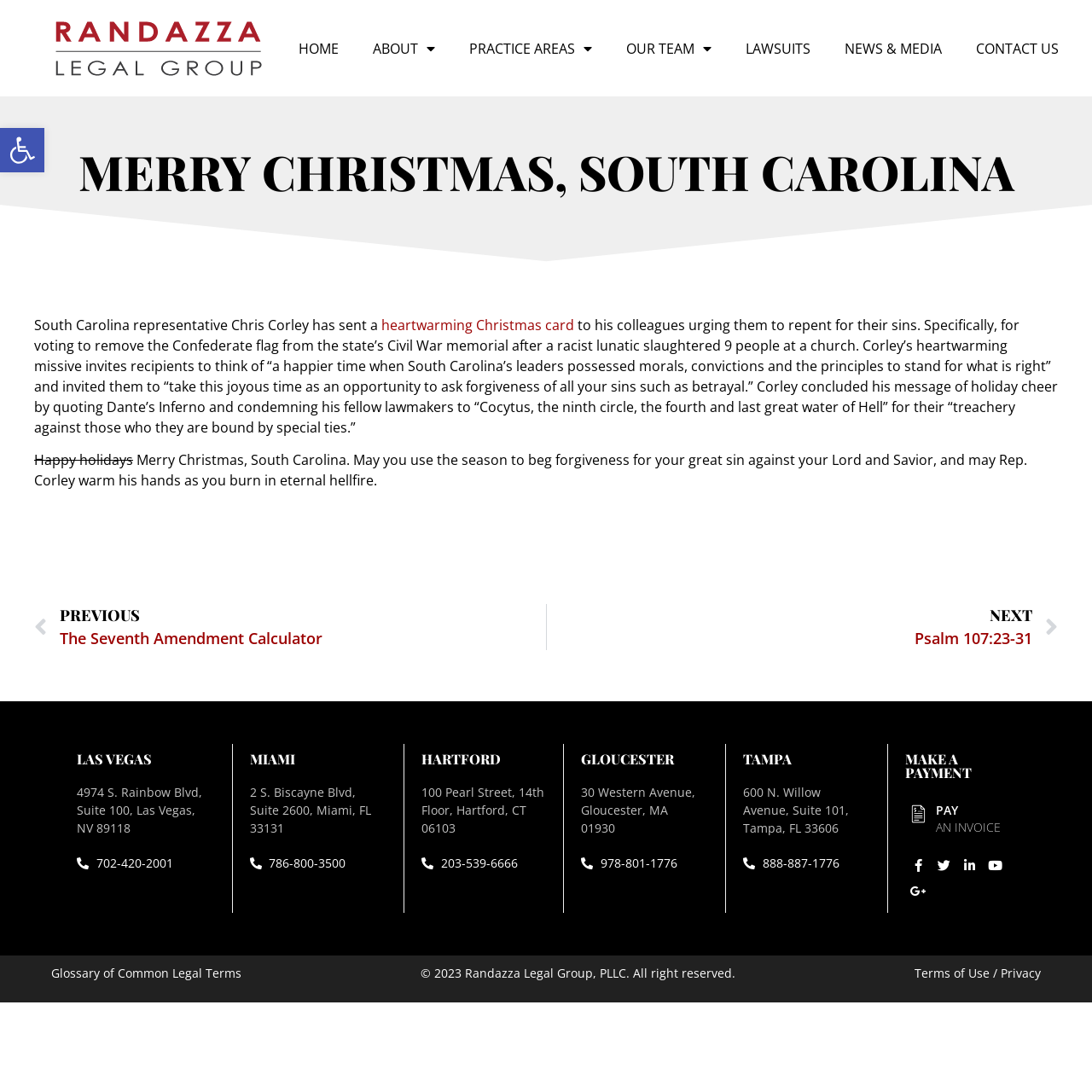How many office locations are listed on the webpage?
We need a detailed and meticulous answer to the question.

I counted the number of office locations listed at the bottom of the webpage. There are five locations: Las Vegas, Miami, Hartford, Gloucester, and Tampa.